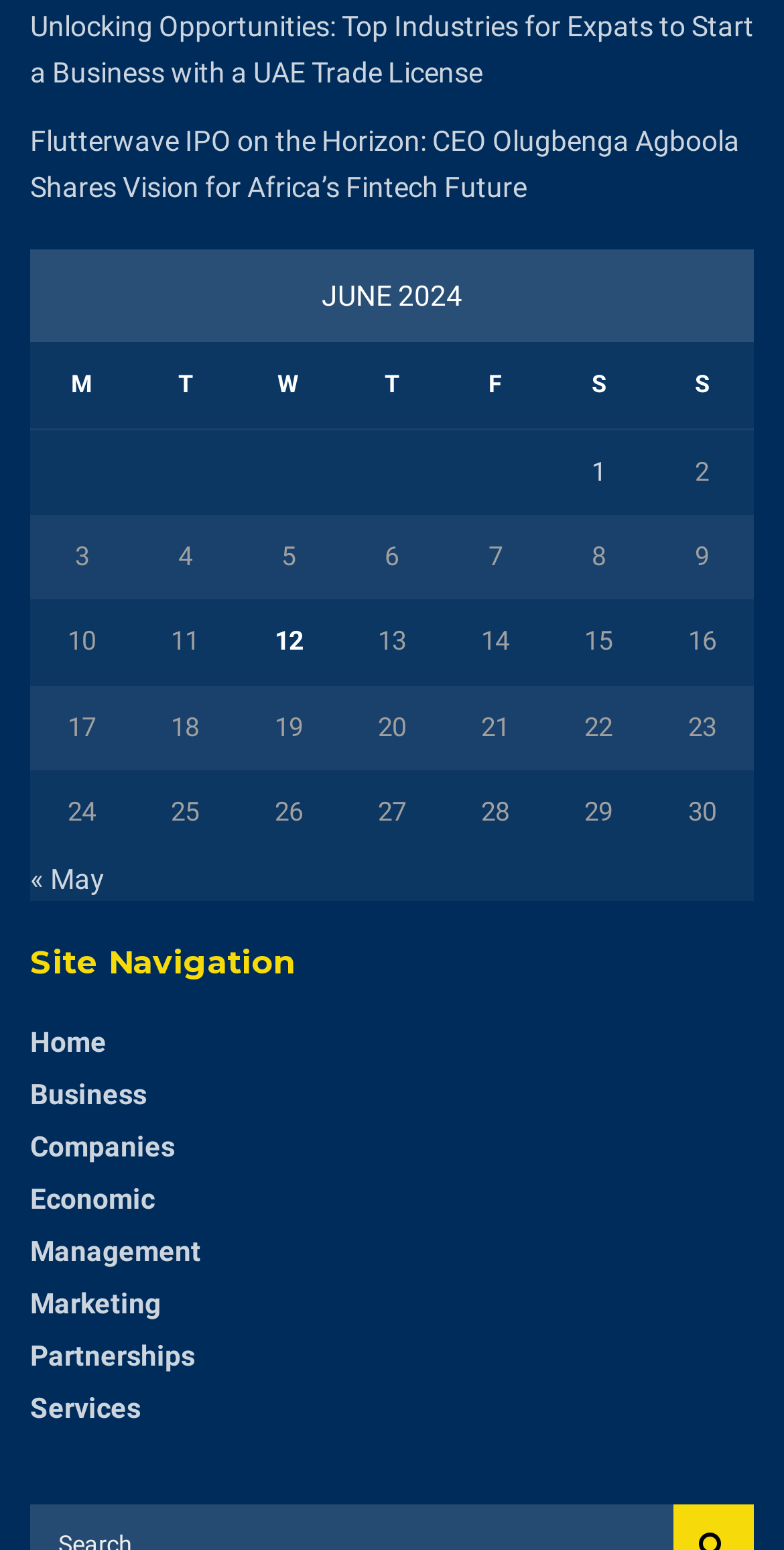Determine the bounding box coordinates of the target area to click to execute the following instruction: "Read about Economic."

[0.038, 0.764, 0.197, 0.784]